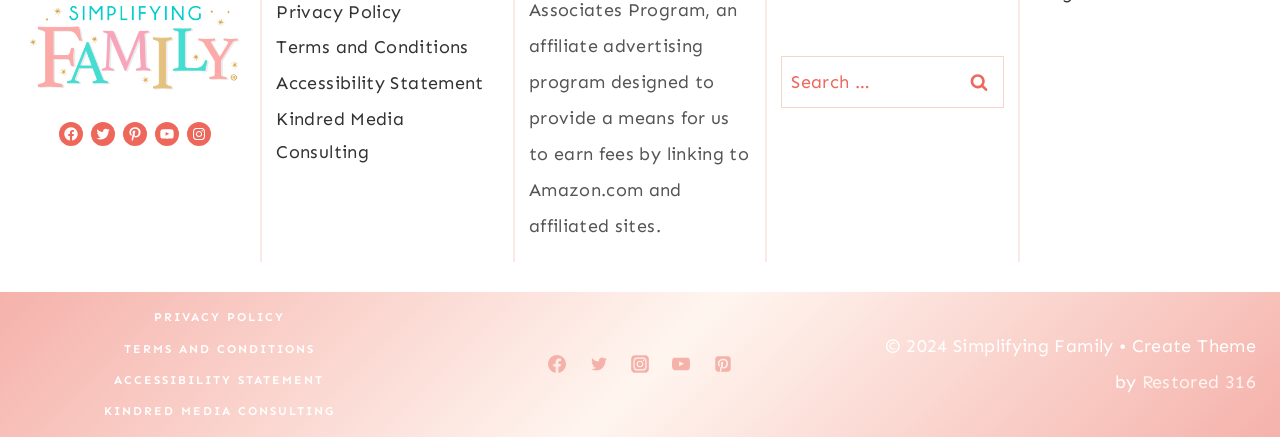Identify the bounding box coordinates of the section that should be clicked to achieve the task described: "Search for something".

[0.61, 0.127, 0.784, 0.247]